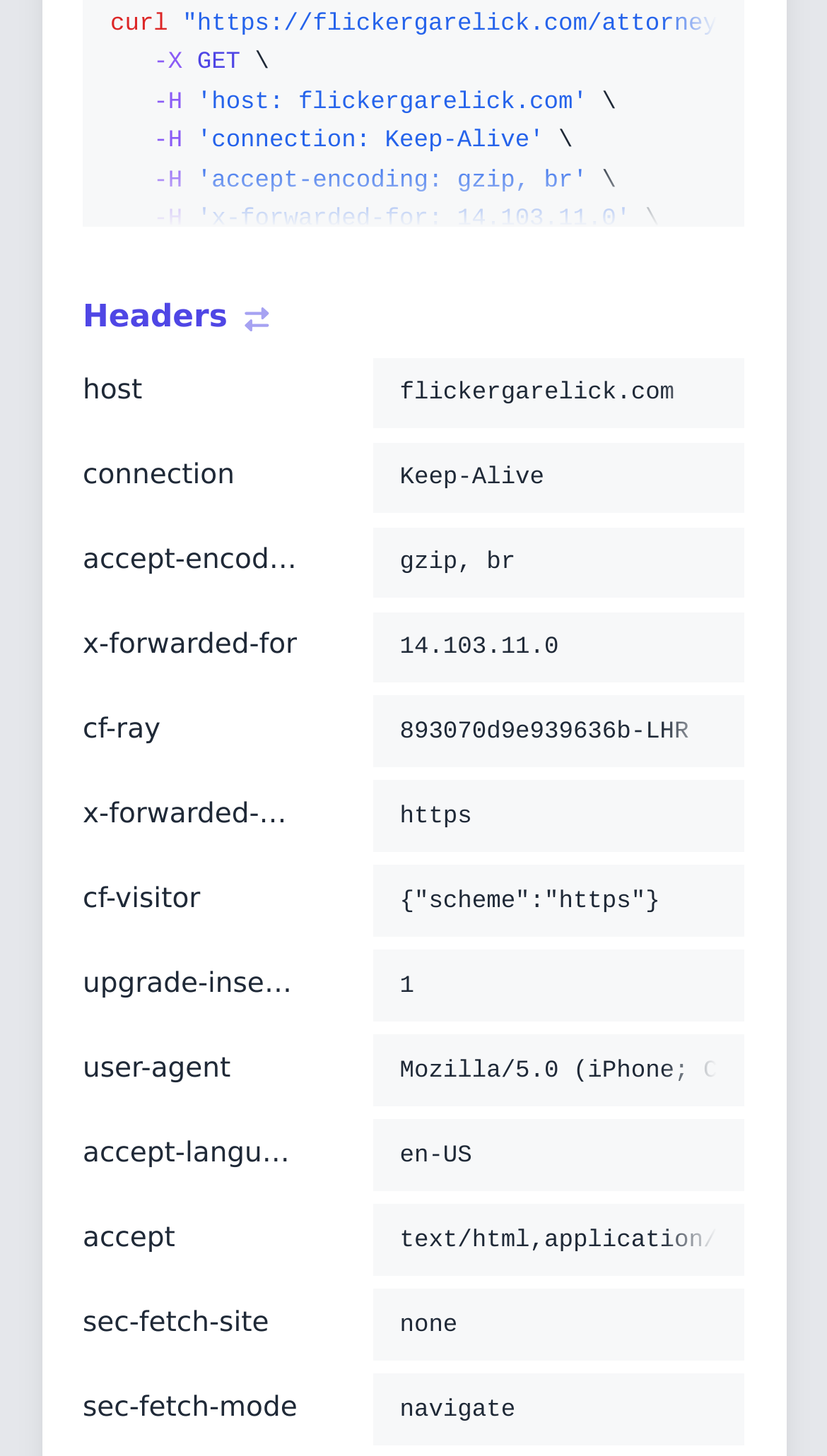Identify the bounding box coordinates of the clickable region to carry out the given instruction: "Copy the accept-encoding".

[0.825, 0.371, 0.875, 0.4]